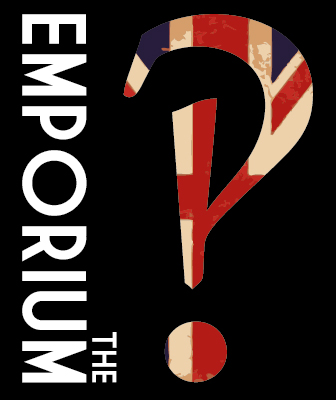Offer an in-depth description of the image shown.

The image prominently features the text "THE EMPORIUM" in a bold, modern font, with the word "EMPORIUM" emphasized on the right side. To the left of the text is a large question mark, which is artistically designed using a pattern reminiscent of the Union Jack, the national flag of the United Kingdom. The graphic is set against a stark black background, enhancing the visual impact of the vibrant colors in the question mark. This design conveys a sense of curiosity and invites viewers to explore what the emporium has to offer, aligning with a playful and engaging theme. The overall aesthetic suggests a unique retail or online space, possibly focusing on quirky or eclectic products.